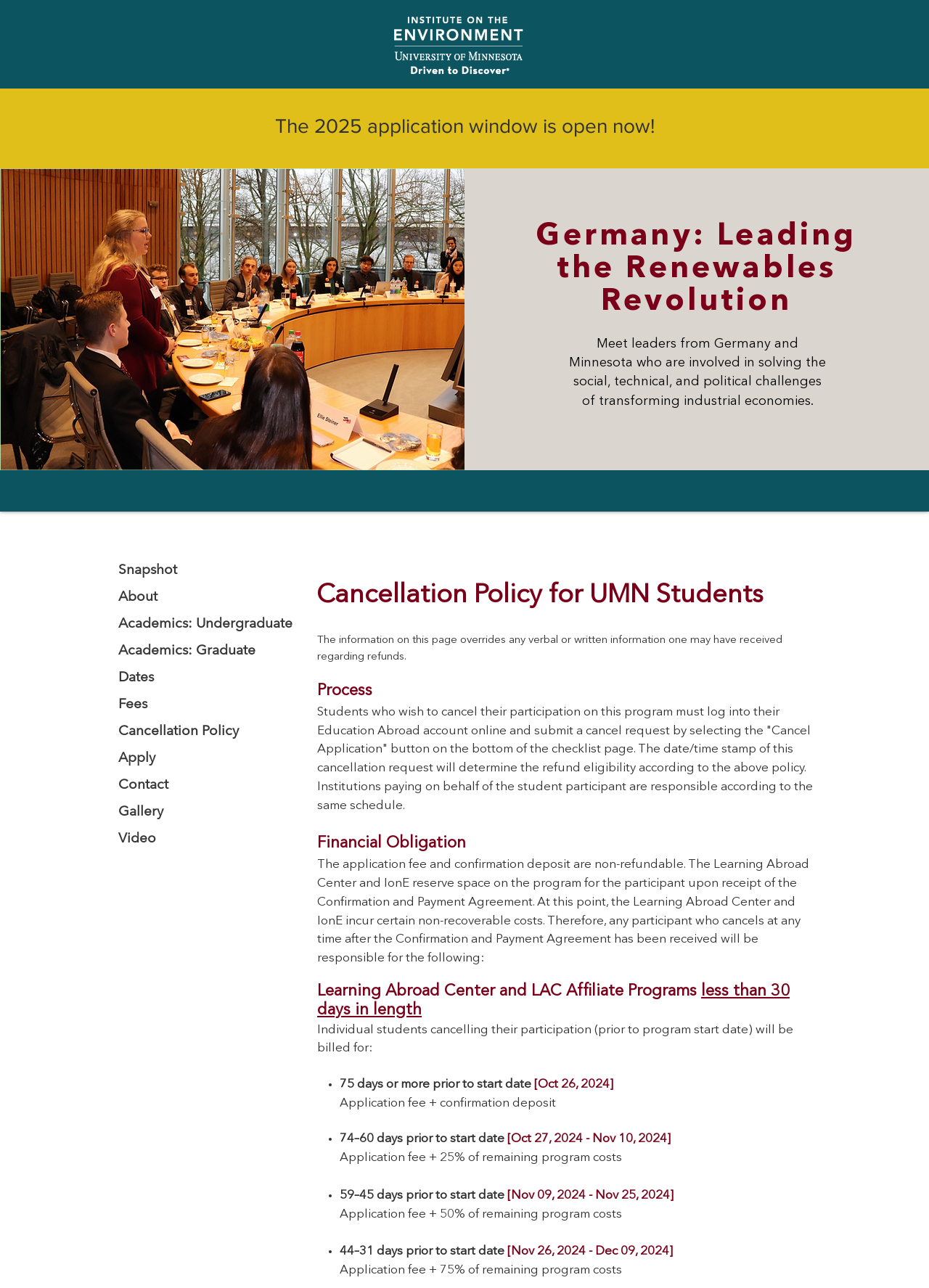Identify the bounding box coordinates of the clickable region to carry out the given instruction: "Click the 'Cancellation Policy' link".

[0.117, 0.56, 0.327, 0.574]